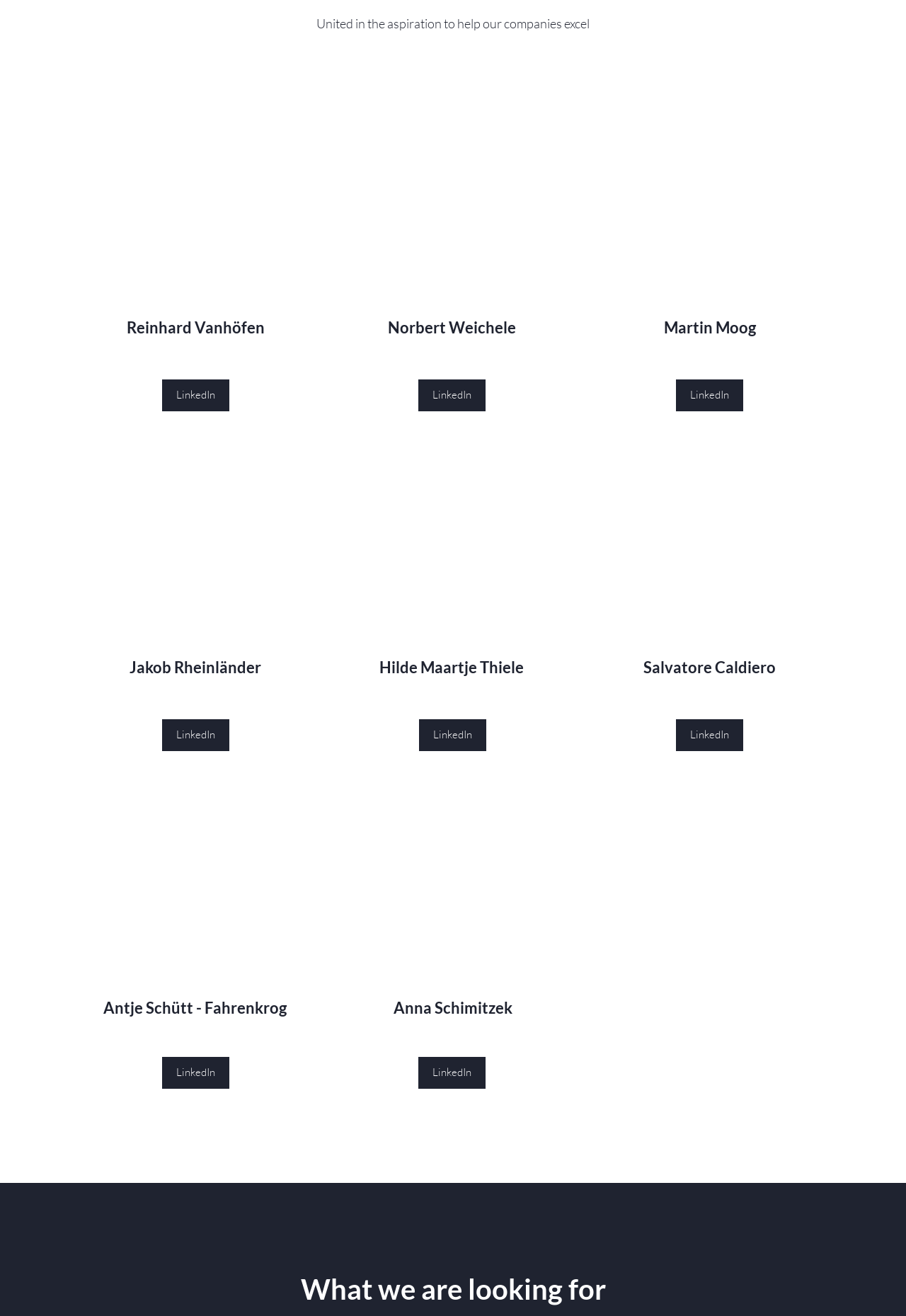Find and provide the bounding box coordinates for the UI element described here: "LinkedIn". The coordinates should be given as four float numbers between 0 and 1: [left, top, right, bottom].

[0.462, 0.803, 0.536, 0.827]